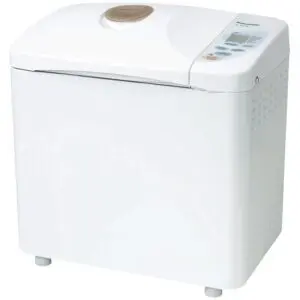Can you give a detailed response to the following question using the information from the image? What is the purpose of the yeast dispenser?

According to the caption, the yeast dispenser is equipped to ensure 'precise ingredient measurement', which is necessary for producing perfect bread every time.